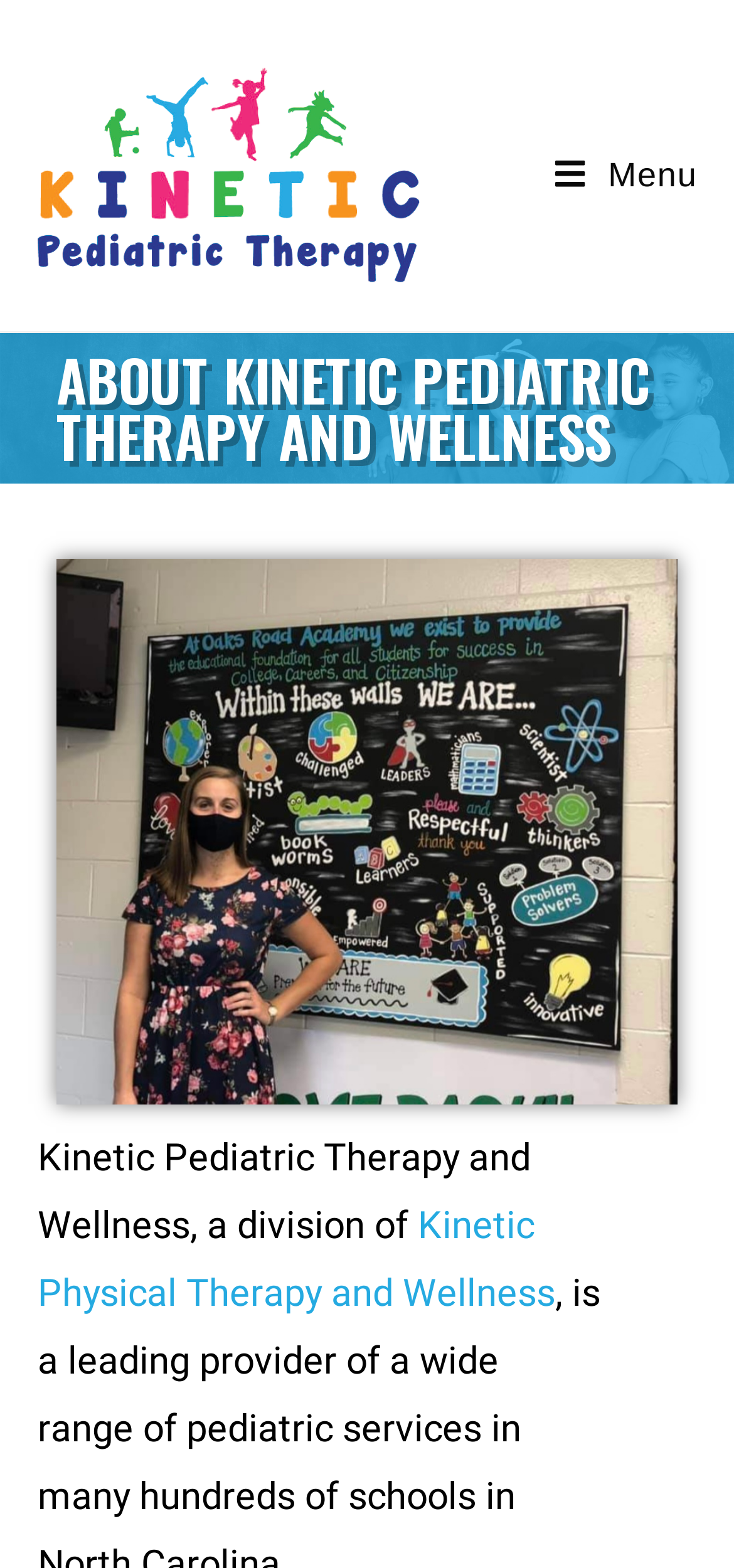Highlight the bounding box coordinates of the element that should be clicked to carry out the following instruction: "Read the article 'Celebrating nurses for their outstanding contributions to patient care'". The coordinates must be given as four float numbers ranging from 0 to 1, i.e., [left, top, right, bottom].

None